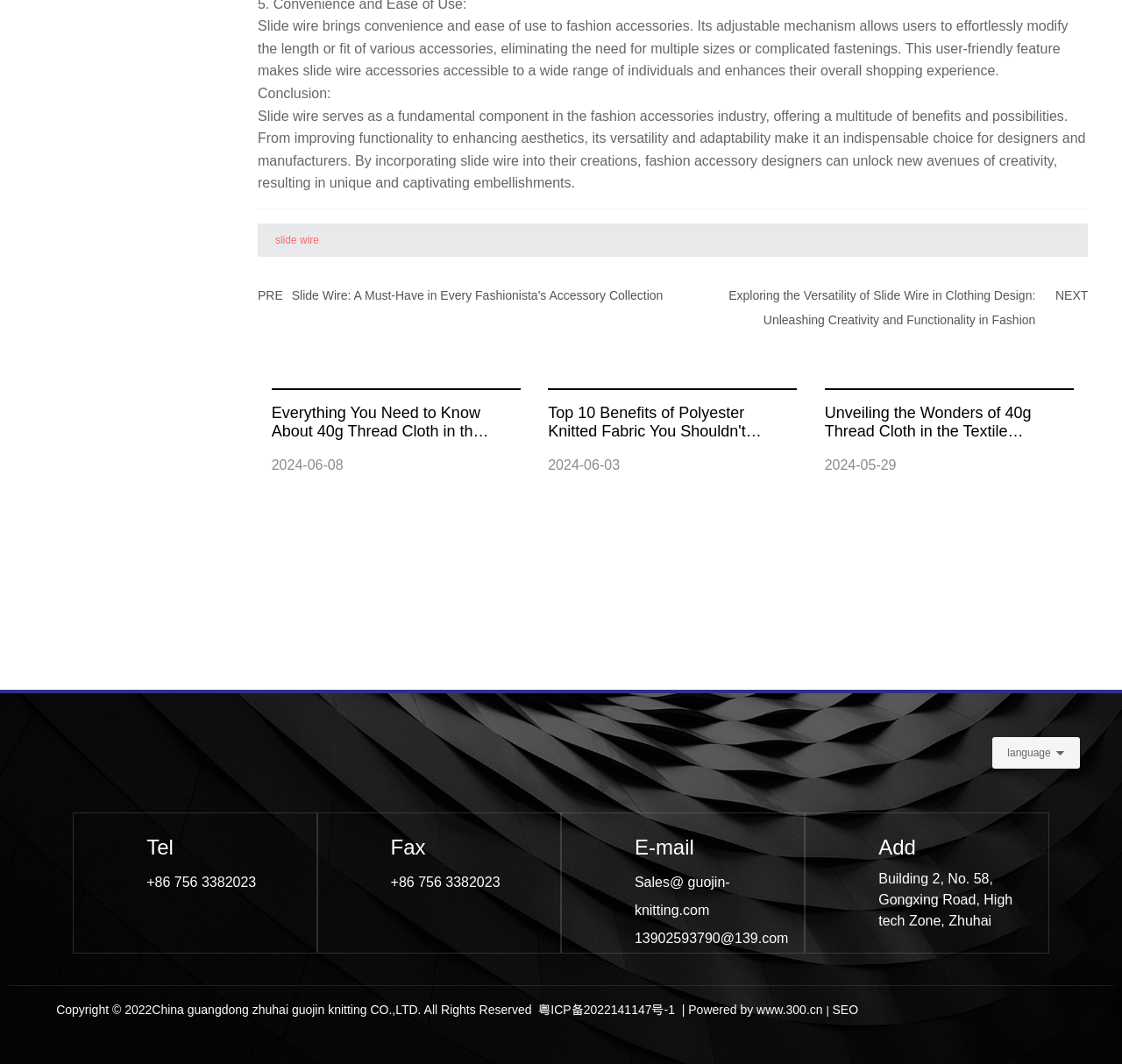Respond with a single word or phrase to the following question: How many links are there in the section 'PRE' and 'NEXT'?

2